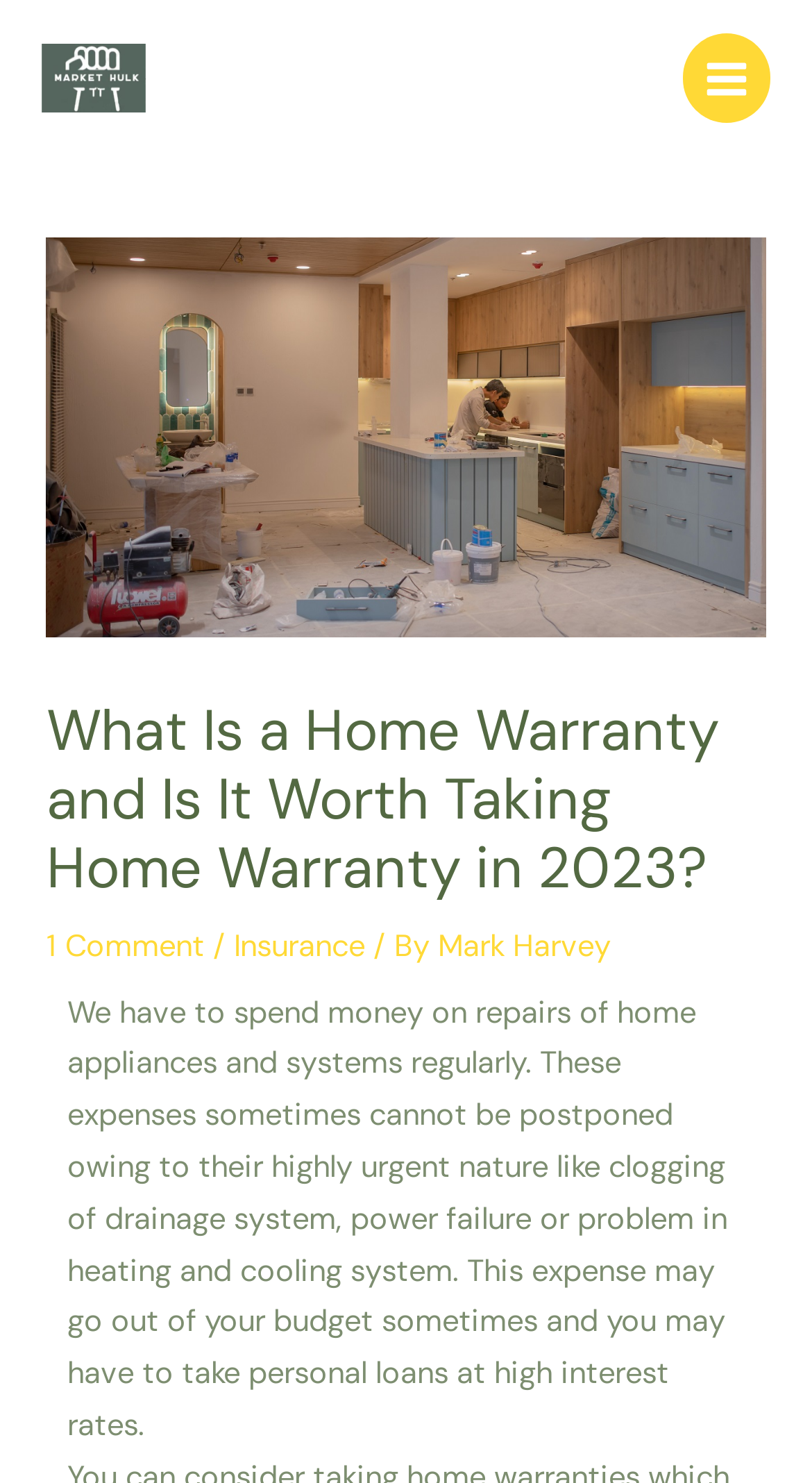Give a comprehensive overview of the webpage, including key elements.

The webpage appears to be an article about home warranties, specifically discussing whether it's worth taking one in 2023. At the top left corner, there is a MarketHulk logo, which is a clickable link. To the right of the logo, there is a main menu button that can be expanded. 

Below the logo and main menu button, there is a large header section that spans almost the entire width of the page. This section contains an image related to home warranties, a heading that matches the title of the article, and some metadata about the article, including the number of comments, category, author, and a separator. 

The main content of the article starts below the header section, where there is a block of text that discusses the importance of home warranties in covering repair expenses for home appliances and systems. This text is positioned near the top center of the page.

At the very bottom of the page, there is a "Post navigation" section, which is likely a link to navigate to other related articles.